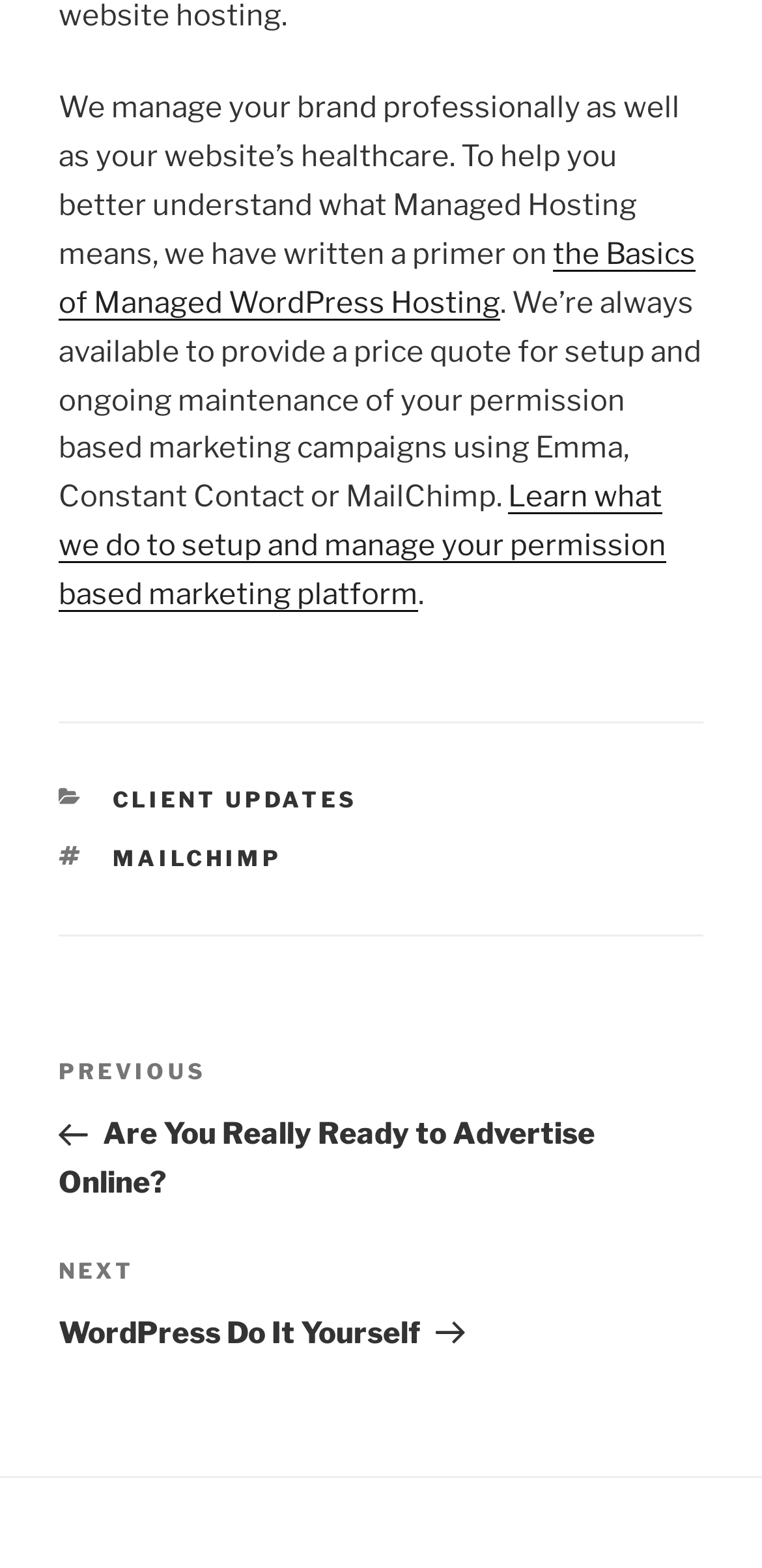Using the format (top-left x, top-left y, bottom-right x, bottom-right y), and given the element description, identify the bounding box coordinates within the screenshot: Client Updates

[0.147, 0.502, 0.471, 0.519]